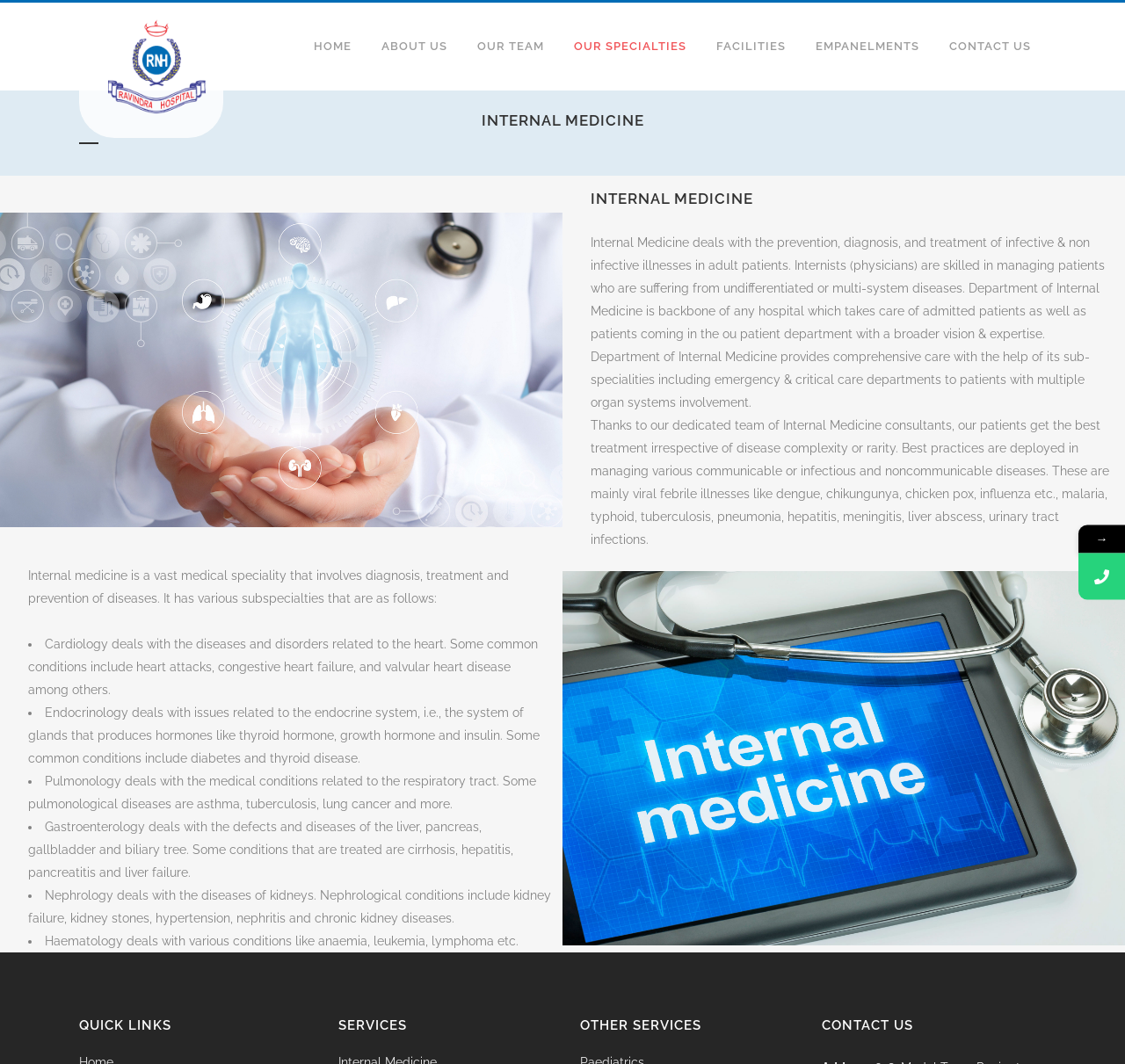What is the type of image displayed on the webpage that shows a general physician in Panipat?
Using the image, respond with a single word or phrase.

Image